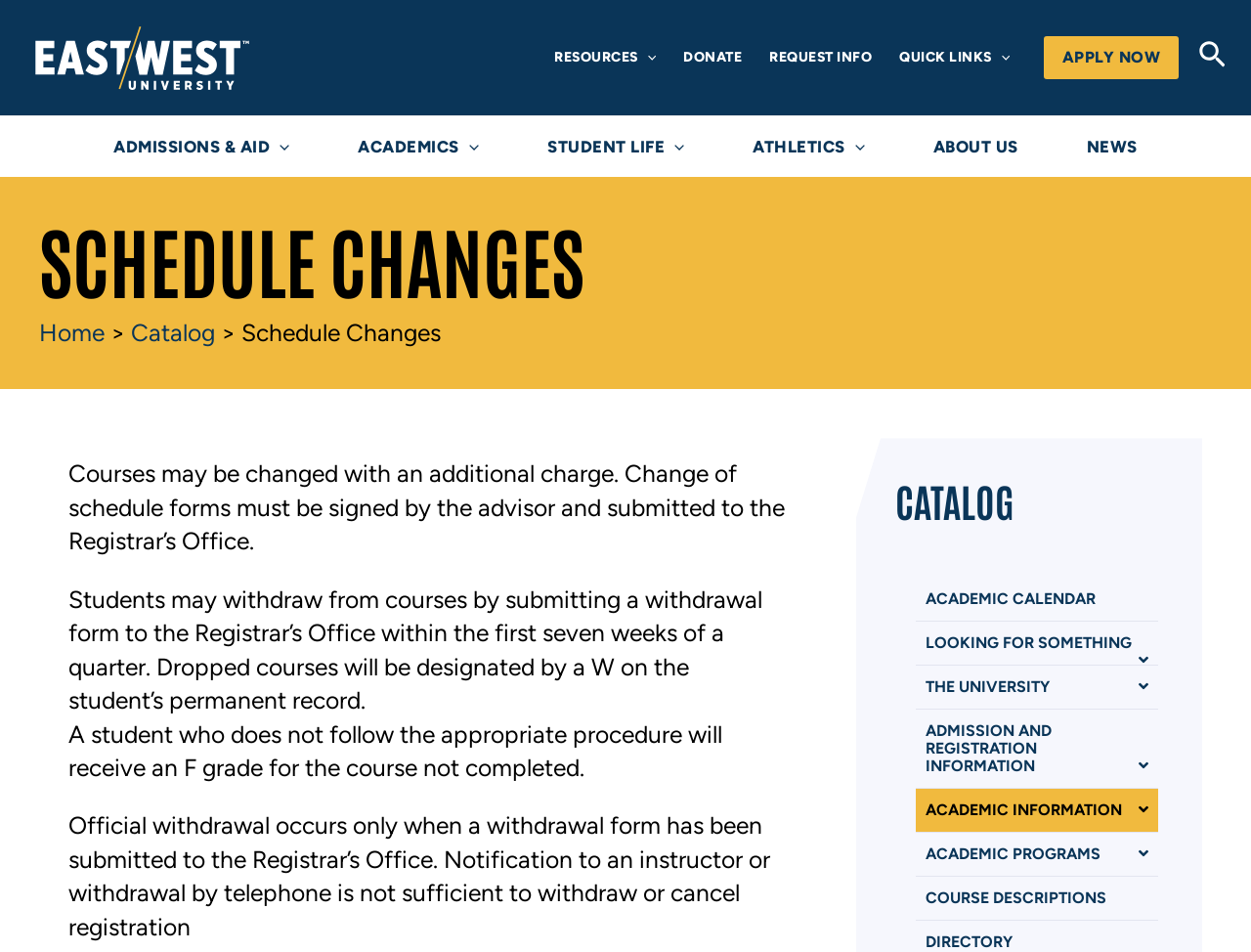Can you provide the bounding box coordinates for the element that should be clicked to implement the instruction: "Toggle the ADMISSIONS & AID menu"?

[0.064, 0.122, 0.259, 0.186]